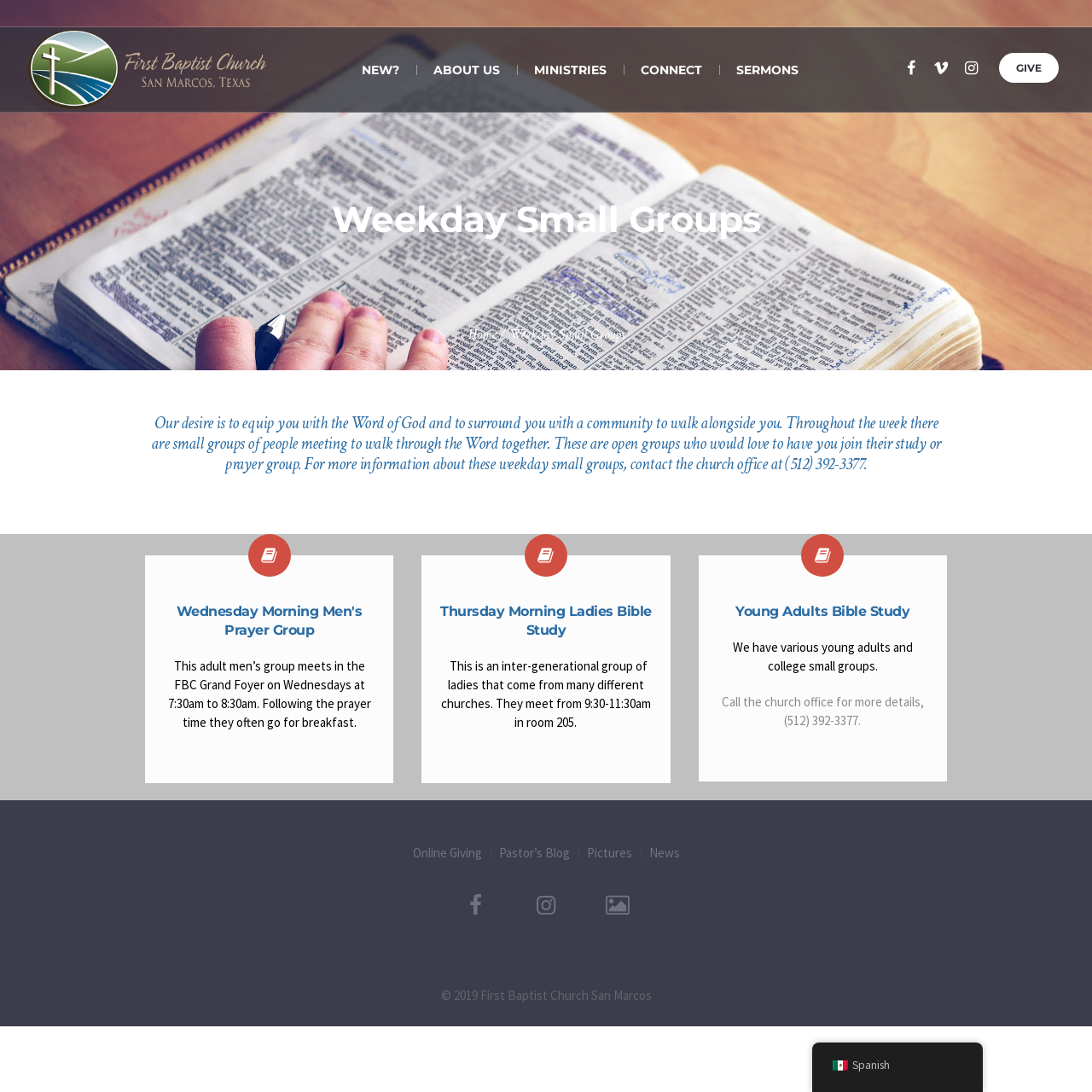What time does the Wednesday Morning Men's Prayer Group meet?
We need a detailed and meticulous answer to the question.

I found the answer in the static text element with the text 'This adult men’s group meets in the FBC Grand Foyer on Wednesdays at 7:30am to 8:30am.' which provides the meeting time of the Wednesday Morning Men's Prayer Group.